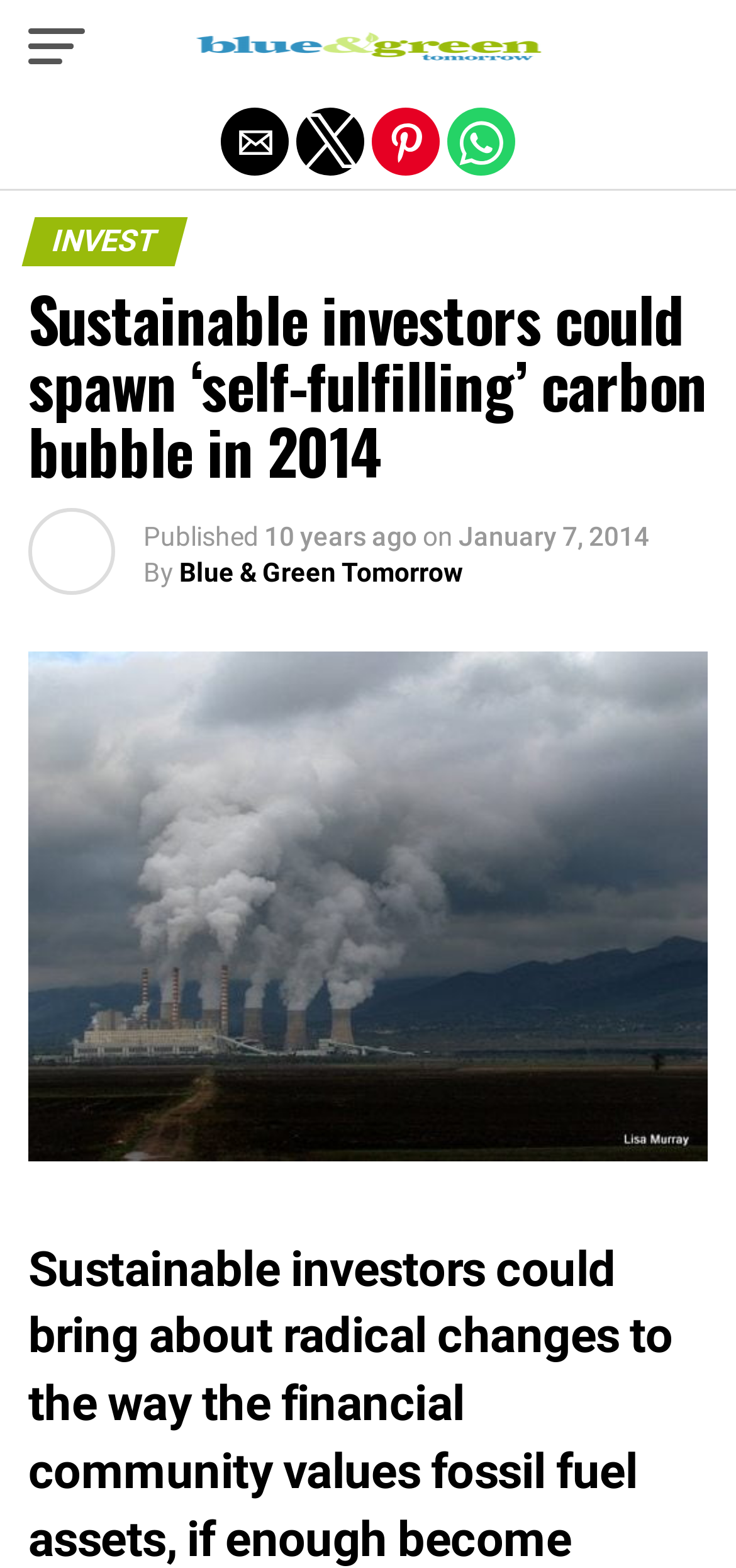Detail the webpage's structure and highlights in your description.

The webpage appears to be an article from Blue and Green Tomorrow, a sustainable investment-focused publication. At the top left, there is a button with no text, followed by a link to the publication's name, accompanied by an image of the publication's logo. Below these elements, there are four social media sharing buttons, aligned horizontally, allowing users to share the article via email, Twitter, Pinterest, and WhatsApp.

The main content of the article is headed by a large header section, which contains two headings: "INVEST" and "Sustainable investors could spawn ‘self-fulfilling’ carbon bubble in 2014". Below the headings, there is a section with the article's metadata, including the publication date, "10 years ago", and the exact date, "January 7, 2014". The author's name is not explicitly mentioned, but there is a link to "Blue & Green Tomorrow" next to the "By" label.

The article's main content is accompanied by a large image, which takes up most of the page's width. At the very top of the page, there is a link to "Exit mobile version", suggesting that the page is optimized for mobile devices.